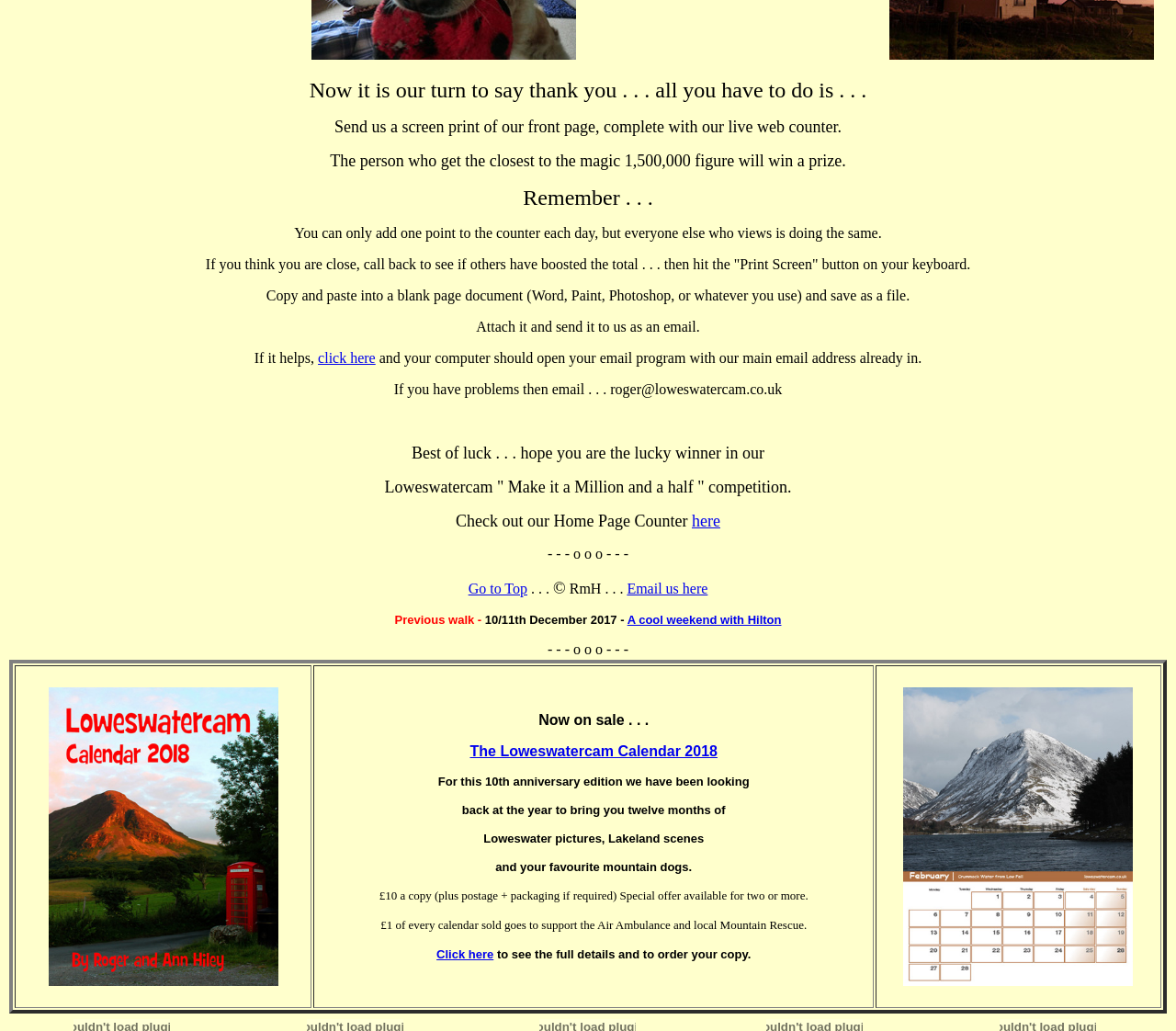Predict the bounding box for the UI component with the following description: "click here".

[0.27, 0.34, 0.319, 0.355]